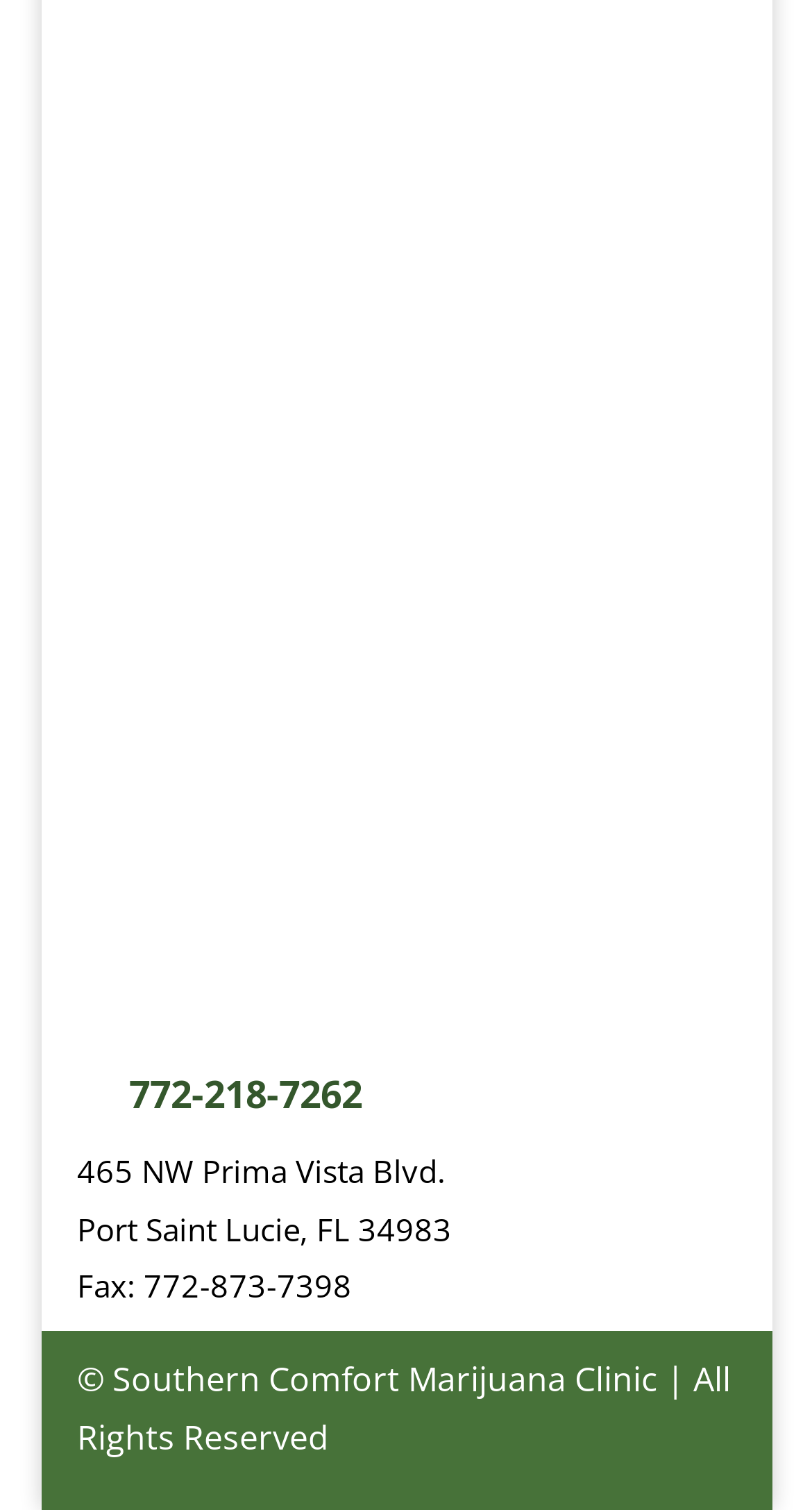What is the clinic's address?
Based on the image content, provide your answer in one word or a short phrase.

465 NW Prima Vista Blvd.